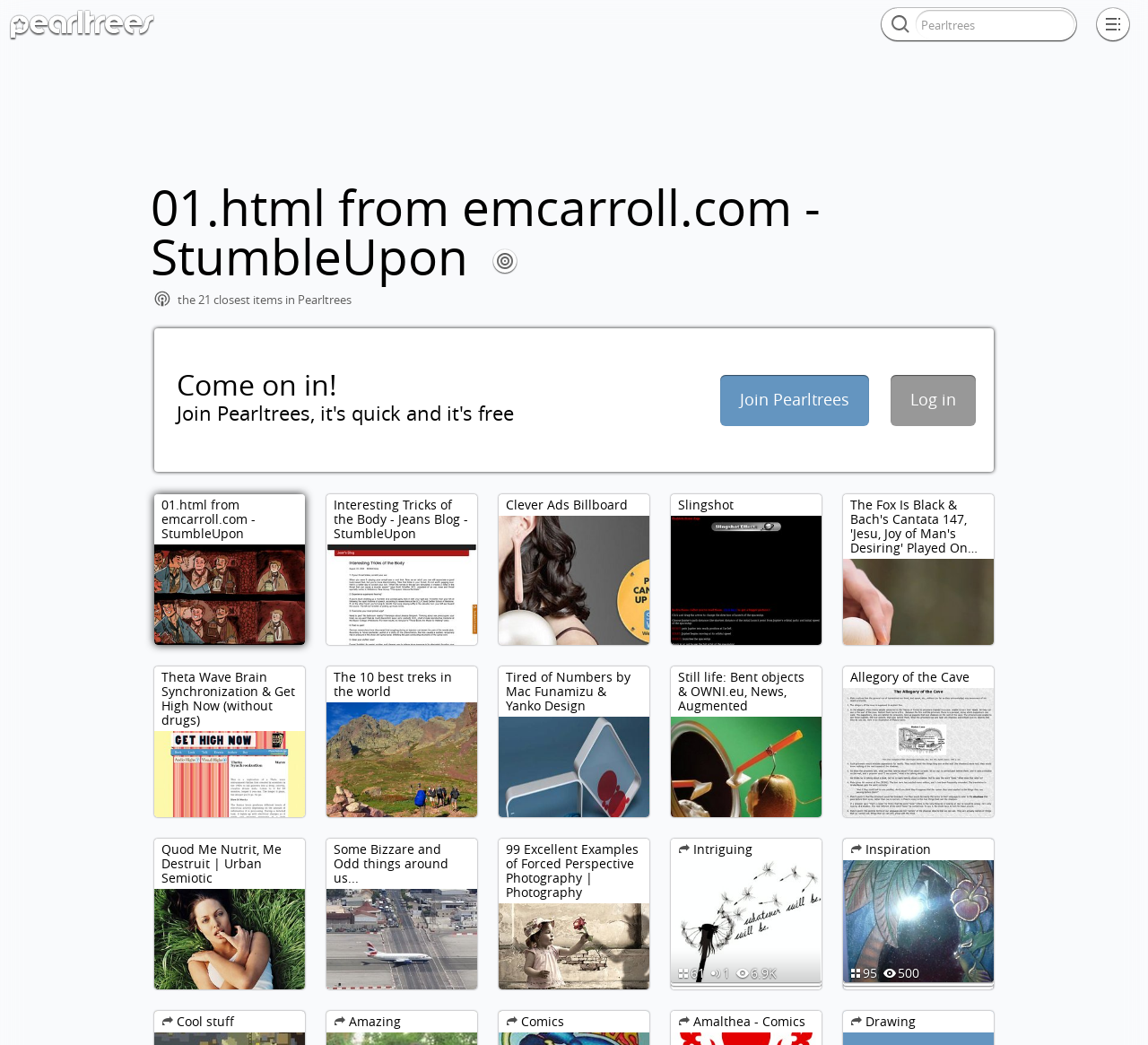What is the name of the website?
Give a single word or phrase answer based on the content of the image.

Pearltrees